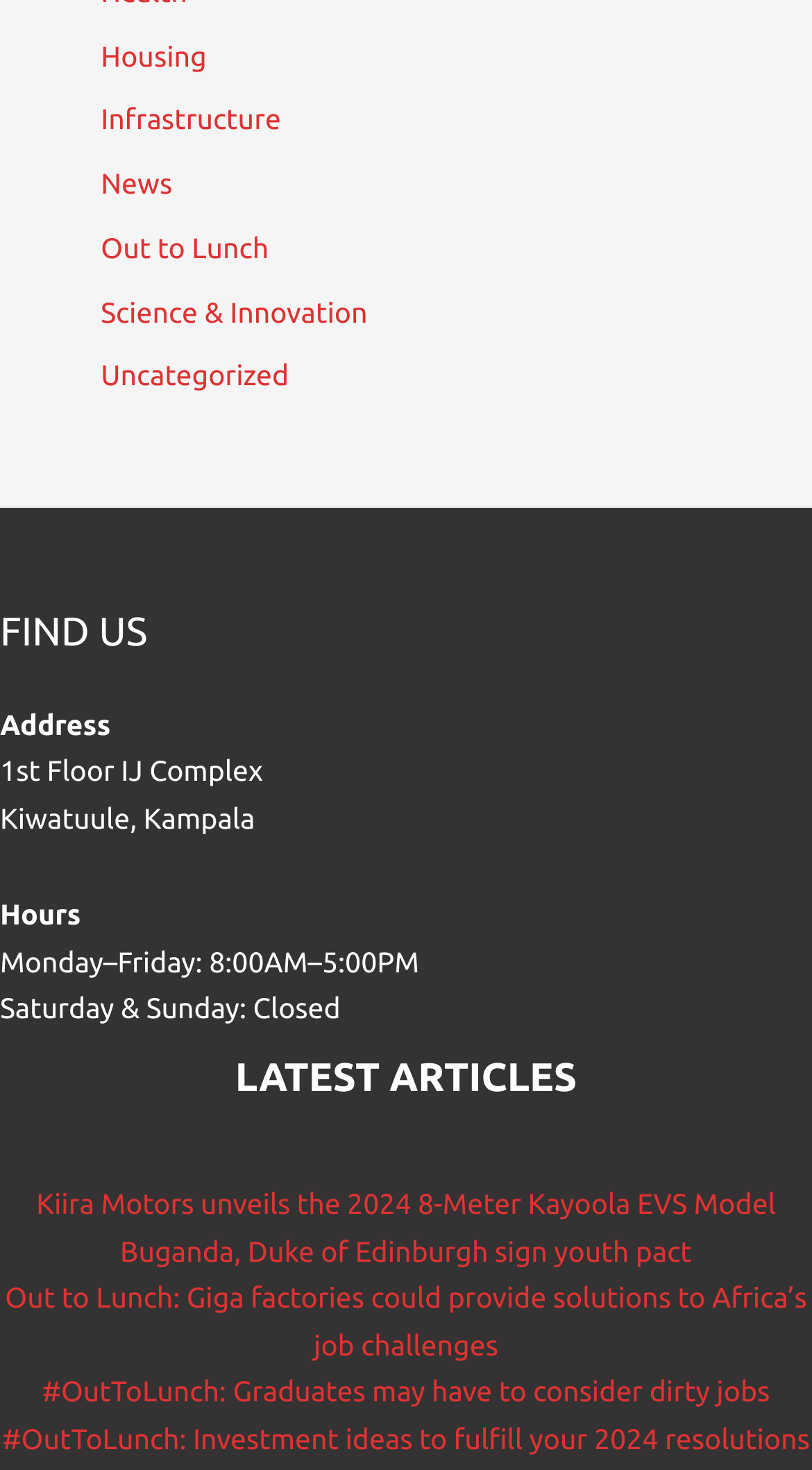Please identify the bounding box coordinates of where to click in order to follow the instruction: "Check the address".

[0.0, 0.481, 0.136, 0.504]